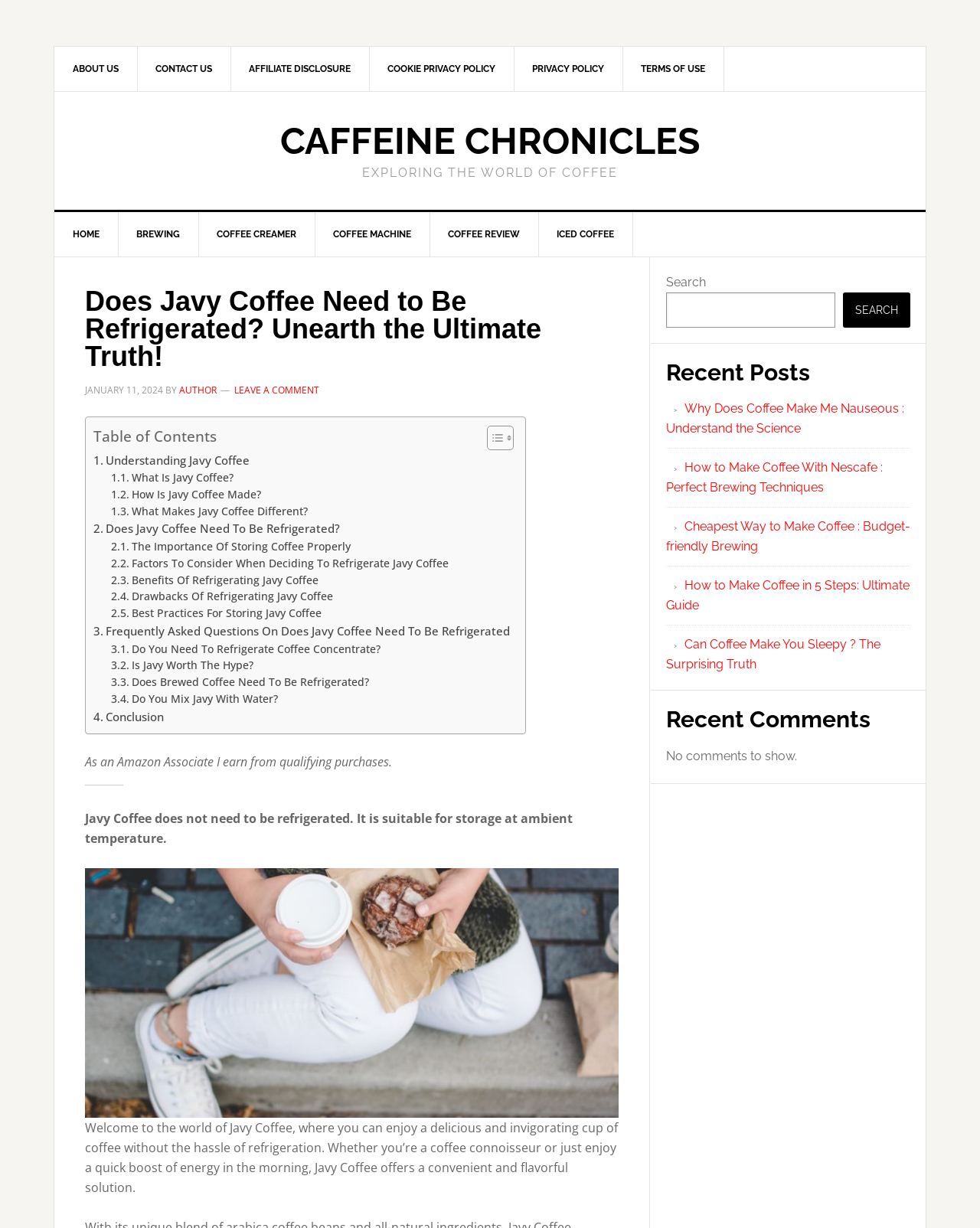Can you find and provide the title of the webpage?

Does Javy Coffee Need to Be Refrigerated? Unearth the Ultimate Truth!